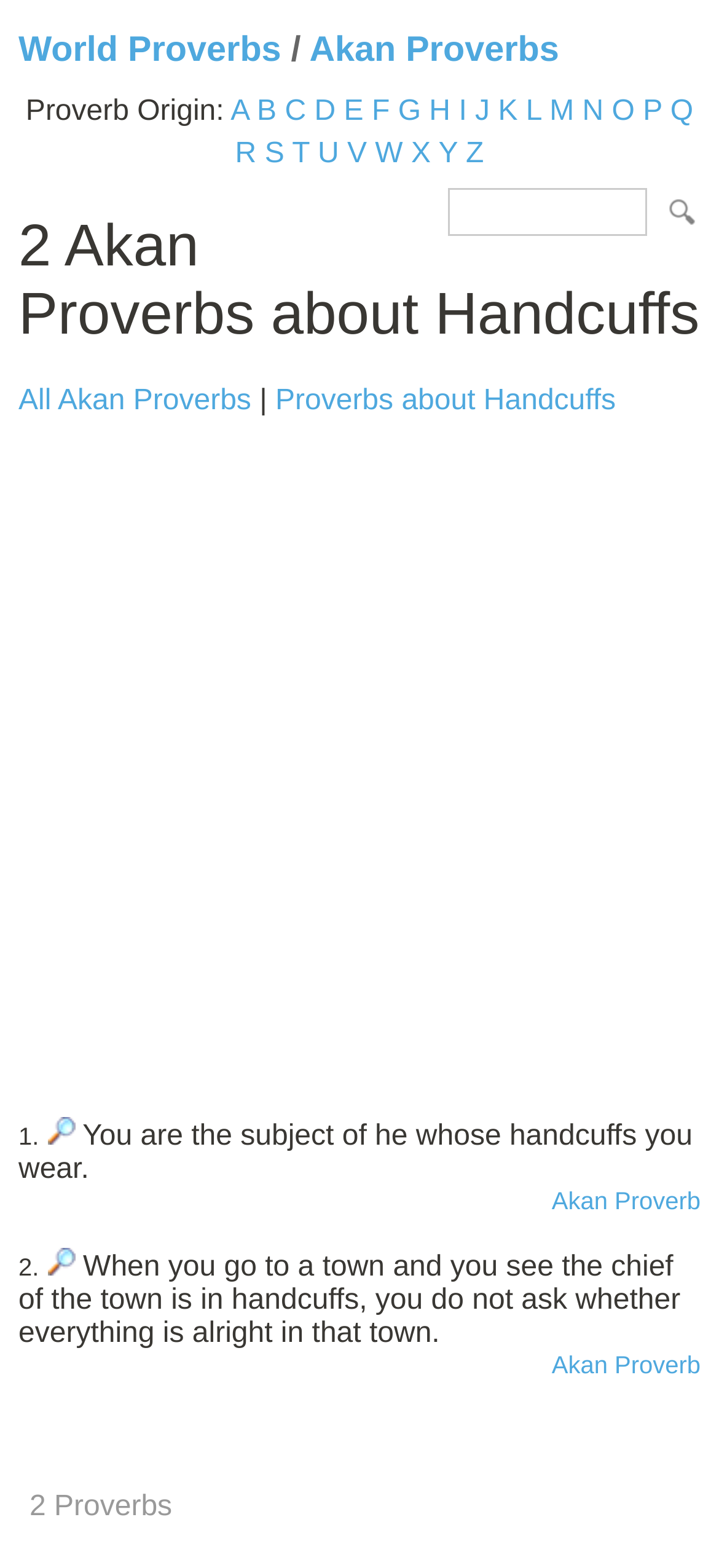Identify the bounding box coordinates of the region that should be clicked to execute the following instruction: "Search for a proverb".

[0.923, 0.123, 0.974, 0.147]